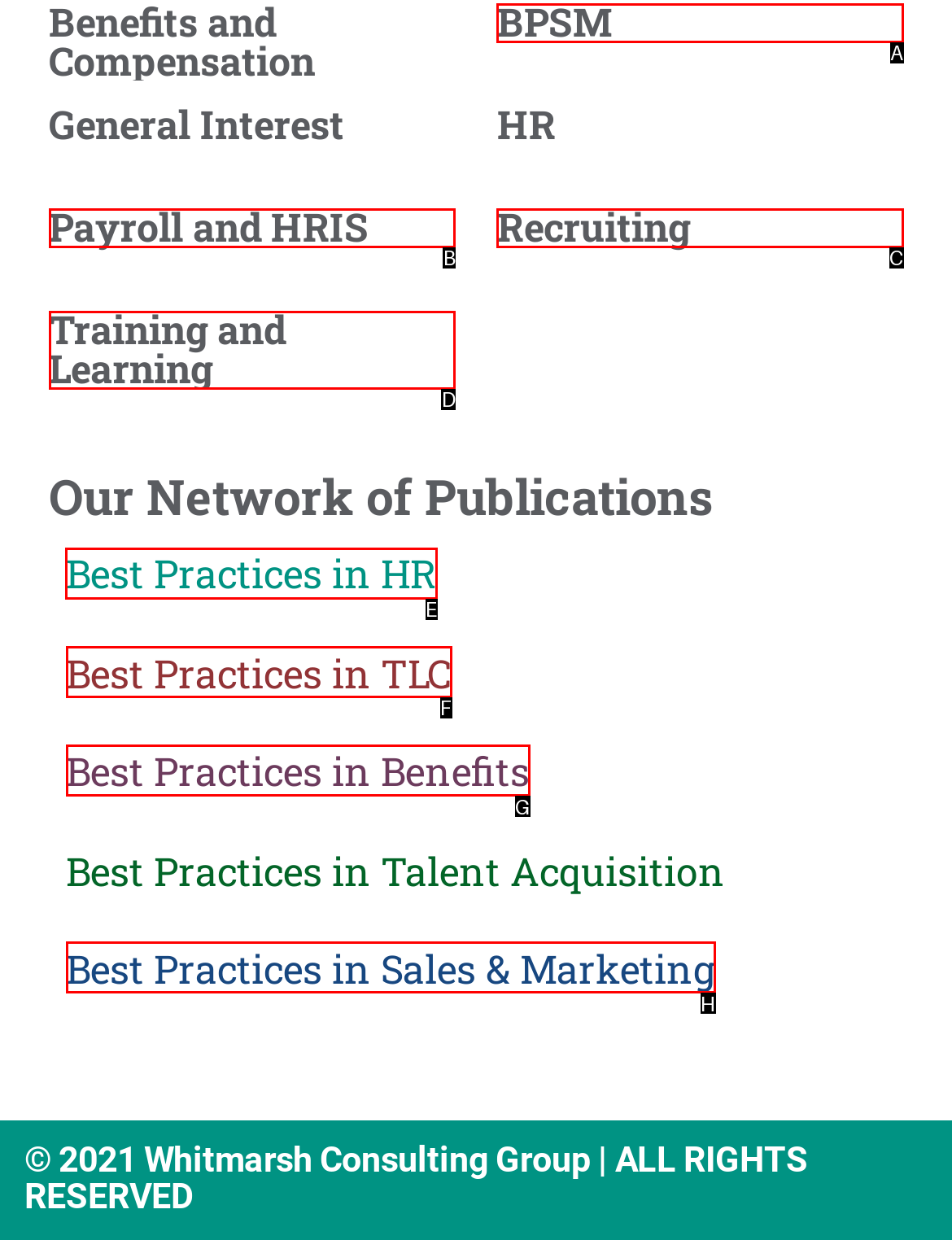Identify which lettered option to click to carry out the task: Read about Best Practices in HR. Provide the letter as your answer.

E